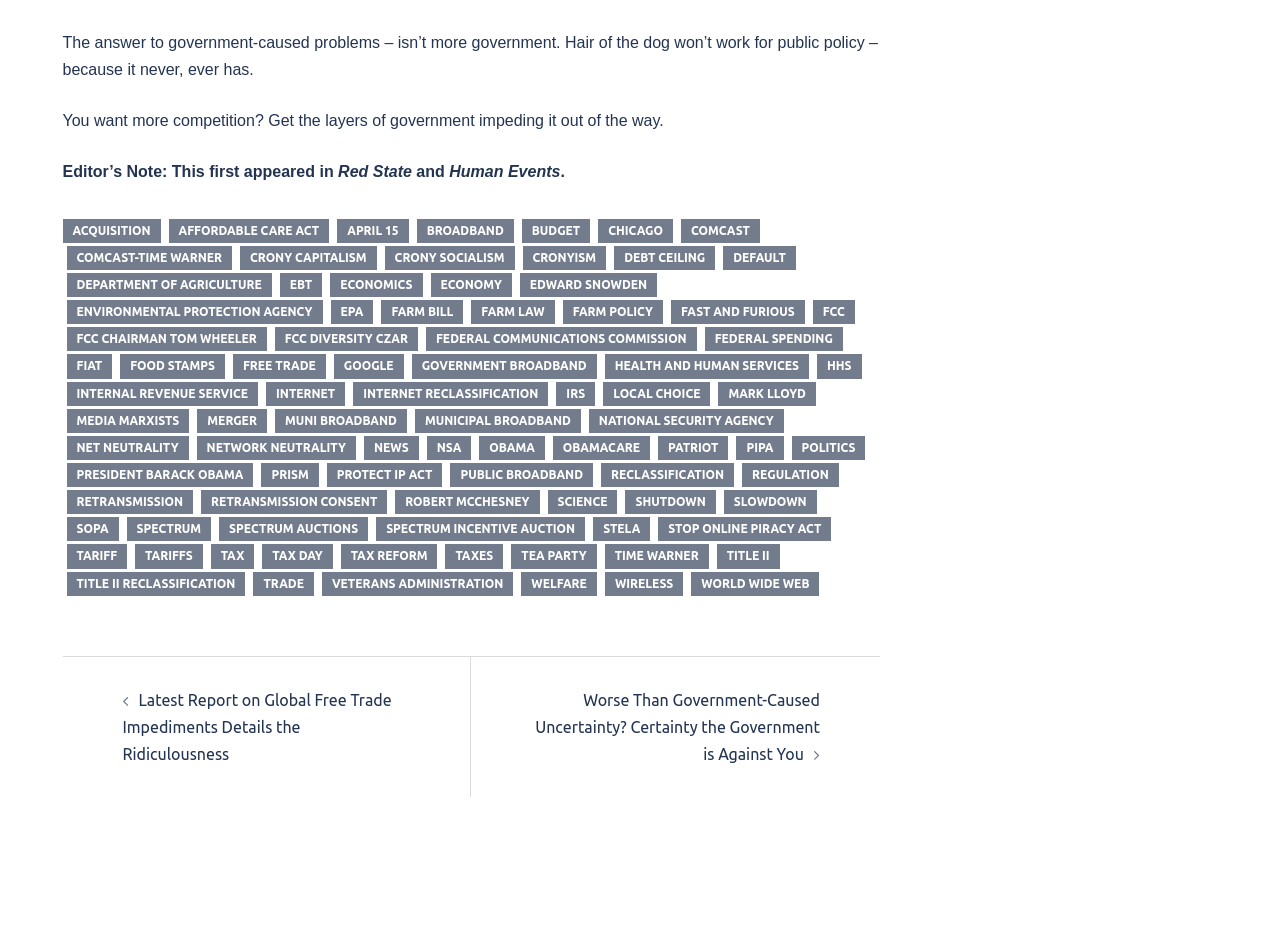Locate the bounding box coordinates of the area you need to click to fulfill this instruction: 'Read more about 'Red State''. The coordinates must be in the form of four float numbers ranging from 0 to 1: [left, top, right, bottom].

[0.264, 0.176, 0.322, 0.194]